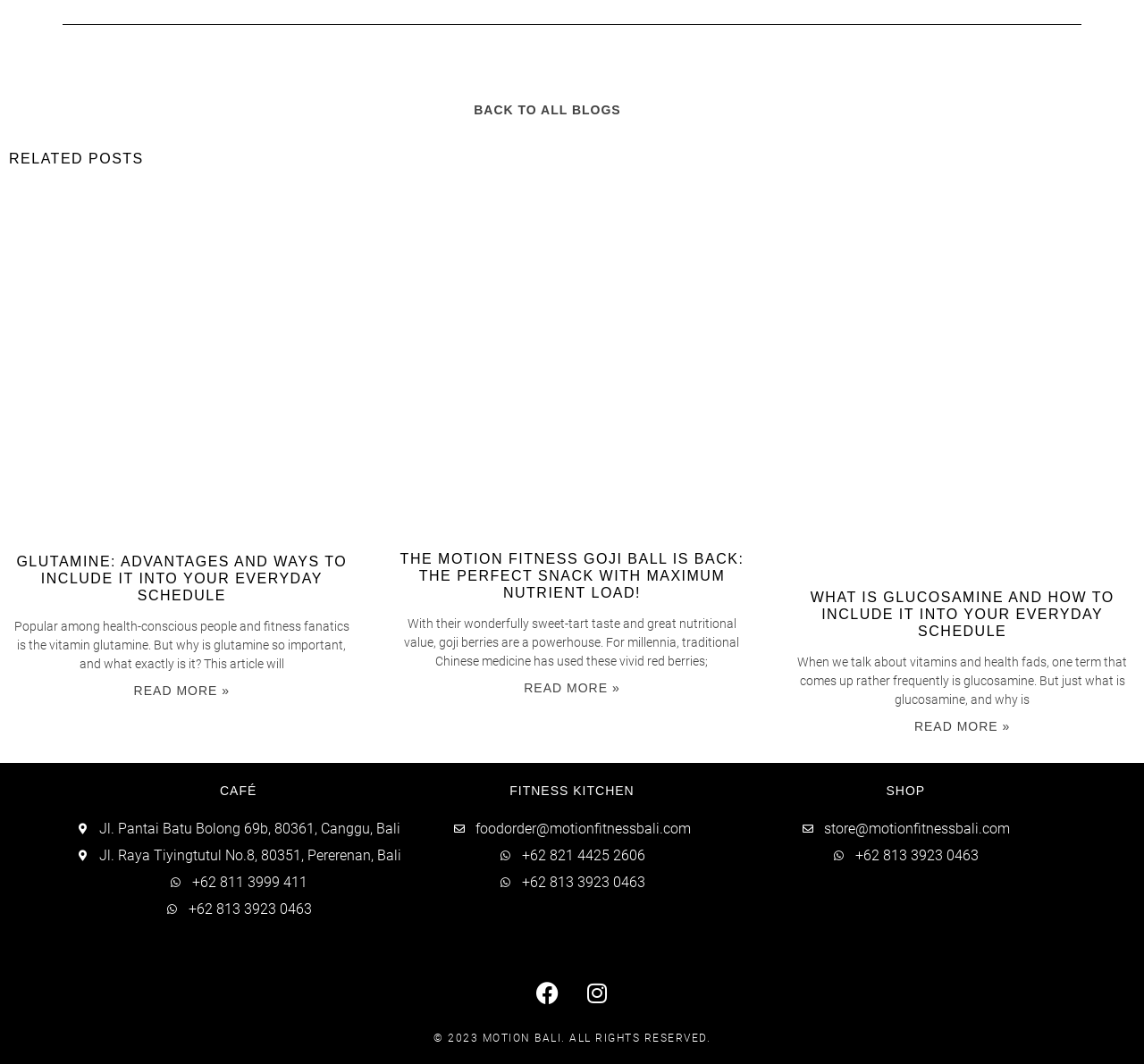Determine the bounding box coordinates of the region that needs to be clicked to achieve the task: "Visit Facebook page".

[0.459, 0.912, 0.498, 0.954]